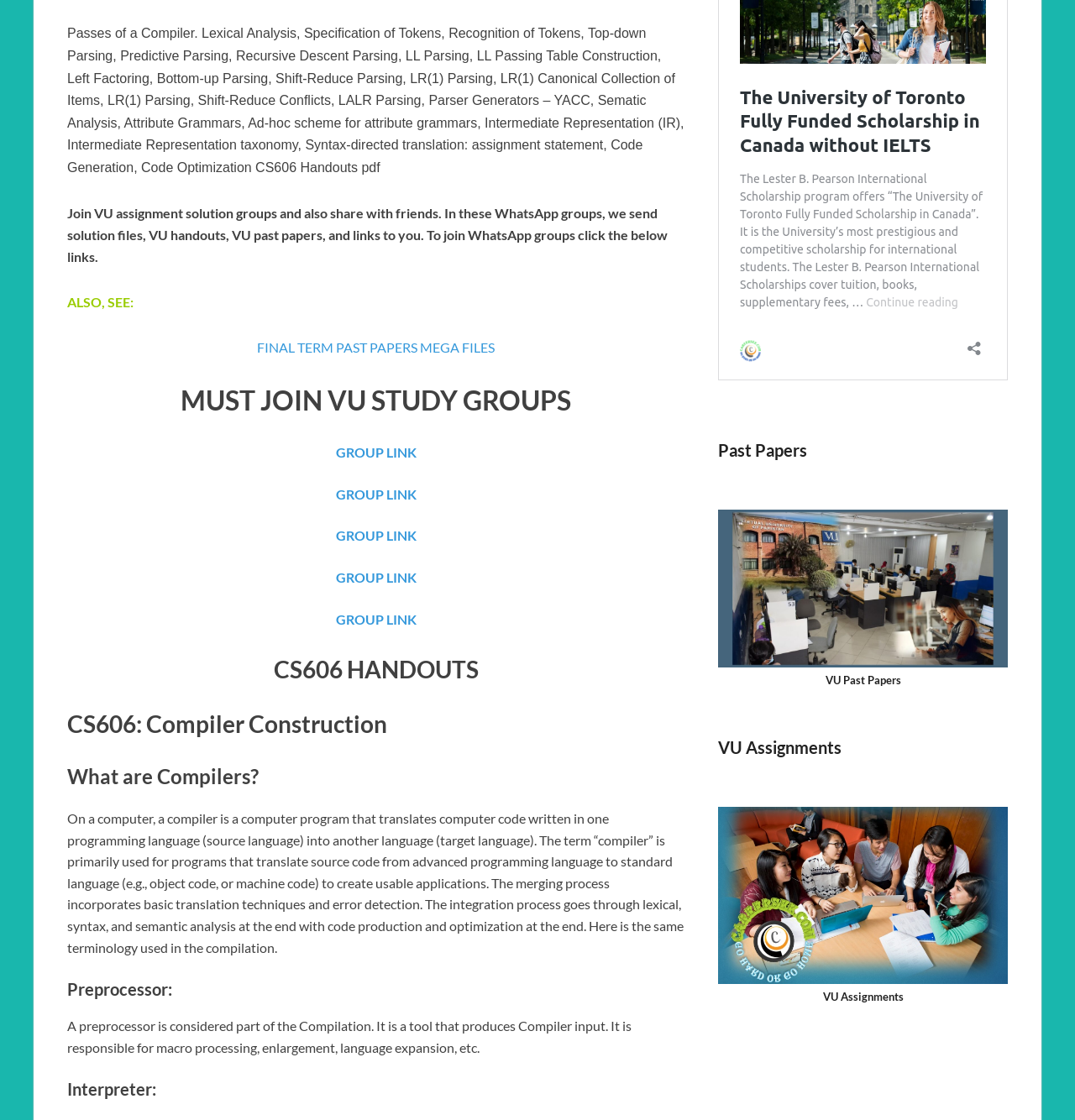What can be found in the VU study groups?
Using the image as a reference, deliver a detailed and thorough answer to the question.

According to the webpage, the VU study groups share solution files, VU handouts, VU past papers, and links with their members.